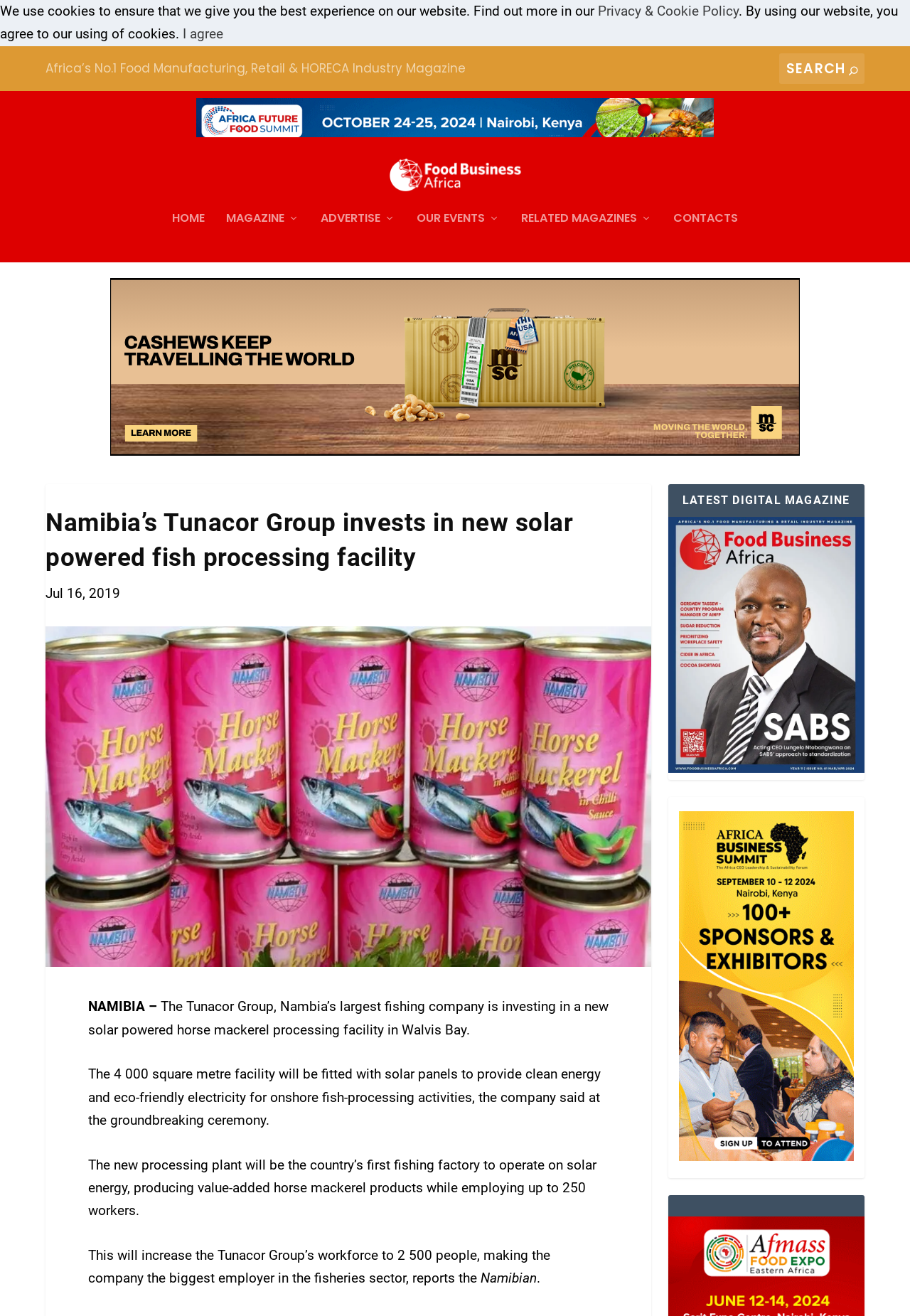Identify the bounding box of the UI element described as follows: "ADVERTISE". Provide the coordinates as four float numbers in the range of 0 to 1 [left, top, right, bottom].

[0.352, 0.15, 0.434, 0.188]